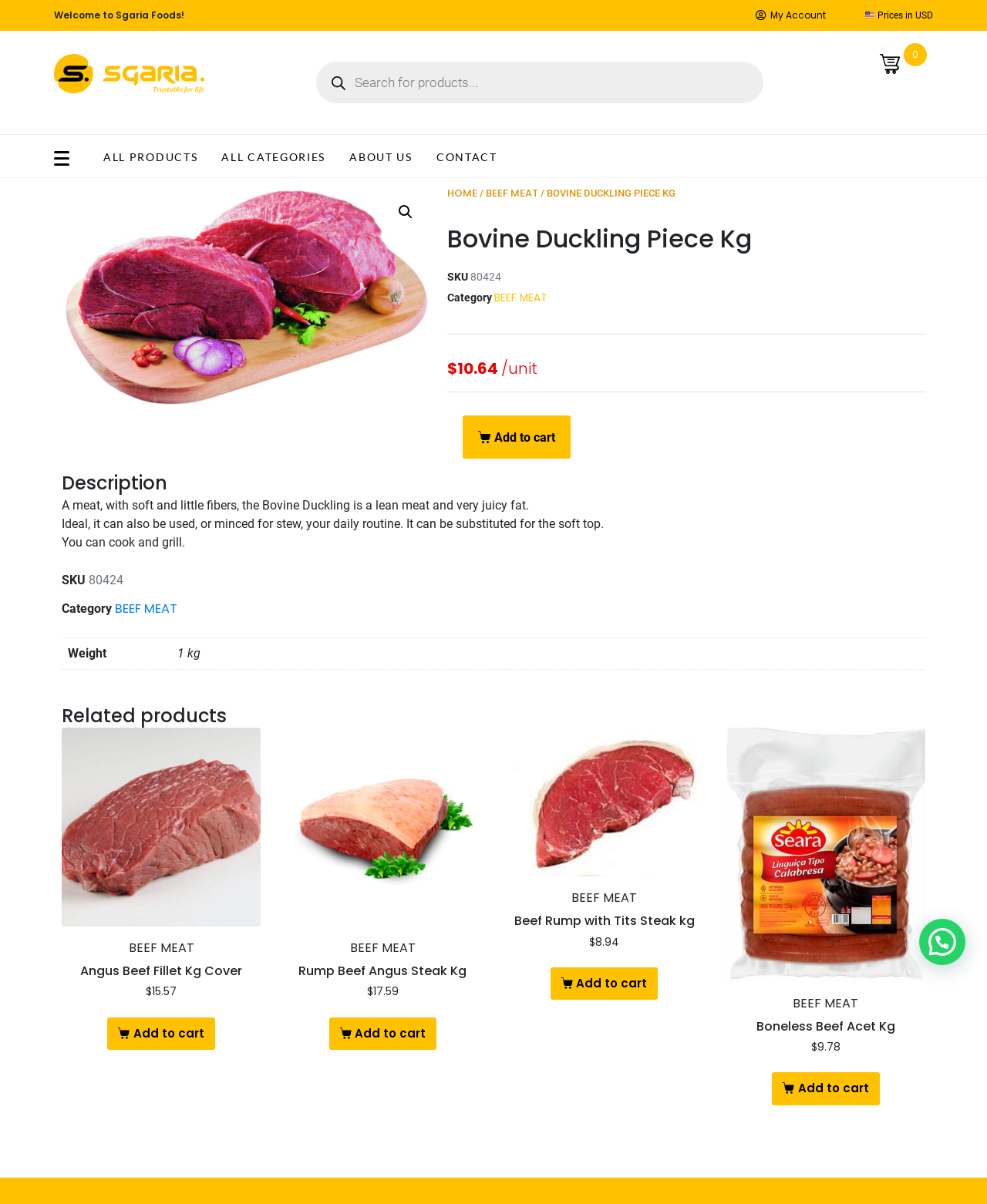Find the bounding box coordinates for the element that must be clicked to complete the instruction: "Add to cart". The coordinates should be four float numbers between 0 and 1, indicated as [left, top, right, bottom].

[0.469, 0.345, 0.578, 0.381]